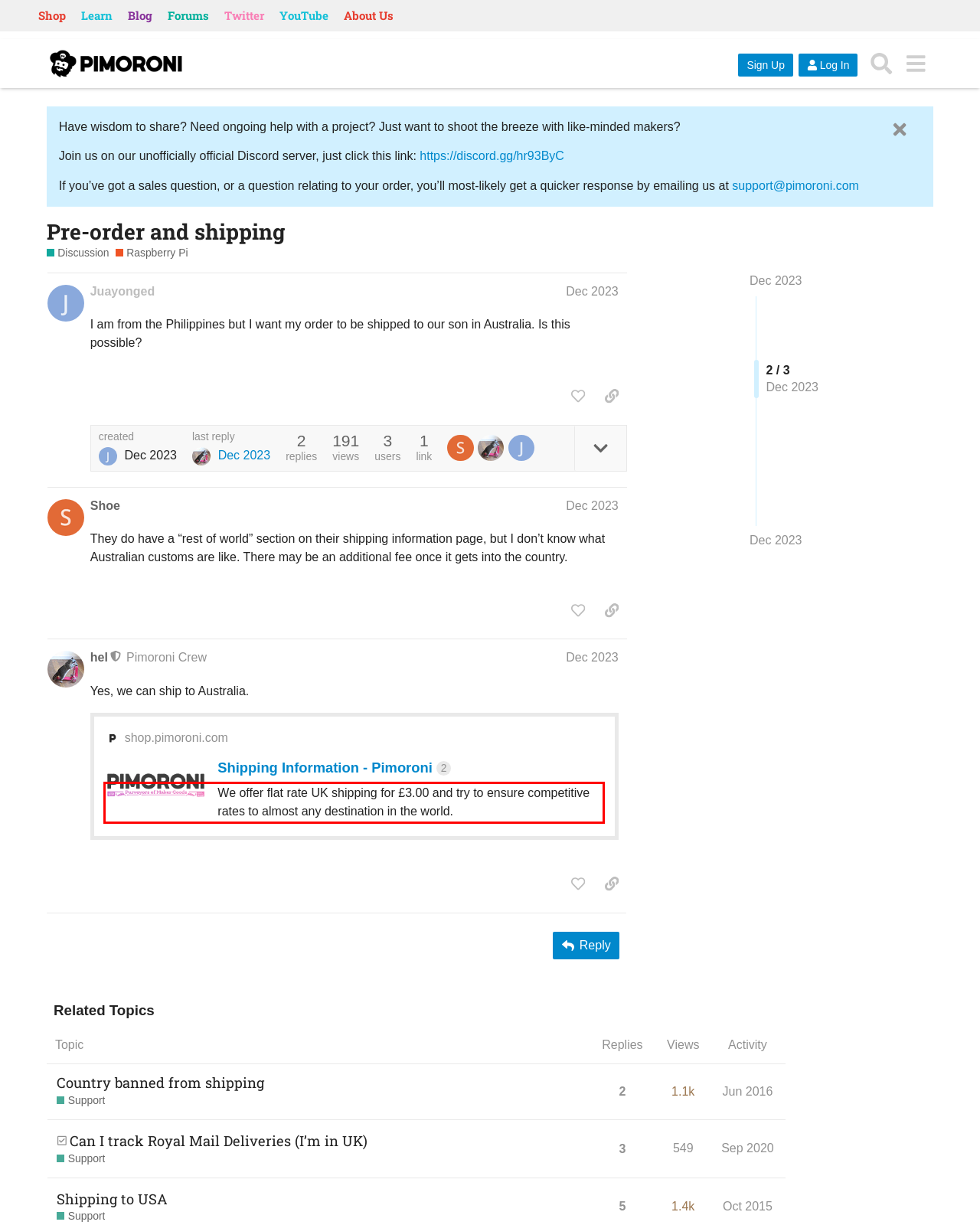Identify the text within the red bounding box on the webpage screenshot and generate the extracted text content.

We offer flat rate UK shipping for £3.00 and try to ensure competitive rates to almost any destination in the world.